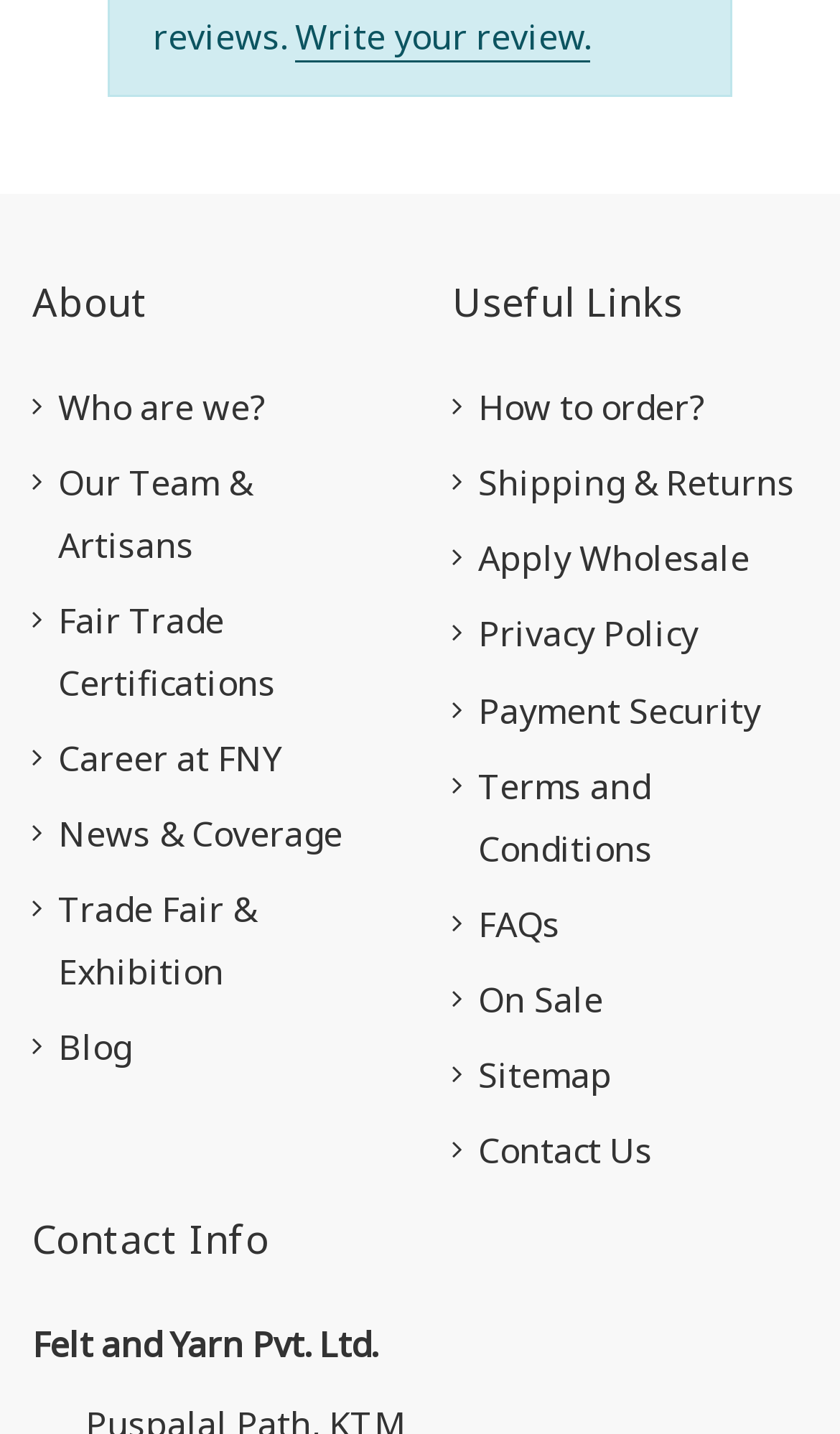How many headings are on the webpage?
Refer to the image and respond with a one-word or short-phrase answer.

3